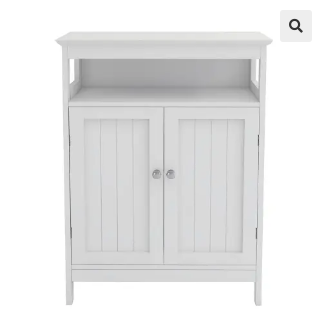Please answer the following question using a single word or phrase: 
What is the benefit of the double shutter doors?

Conceal storage space